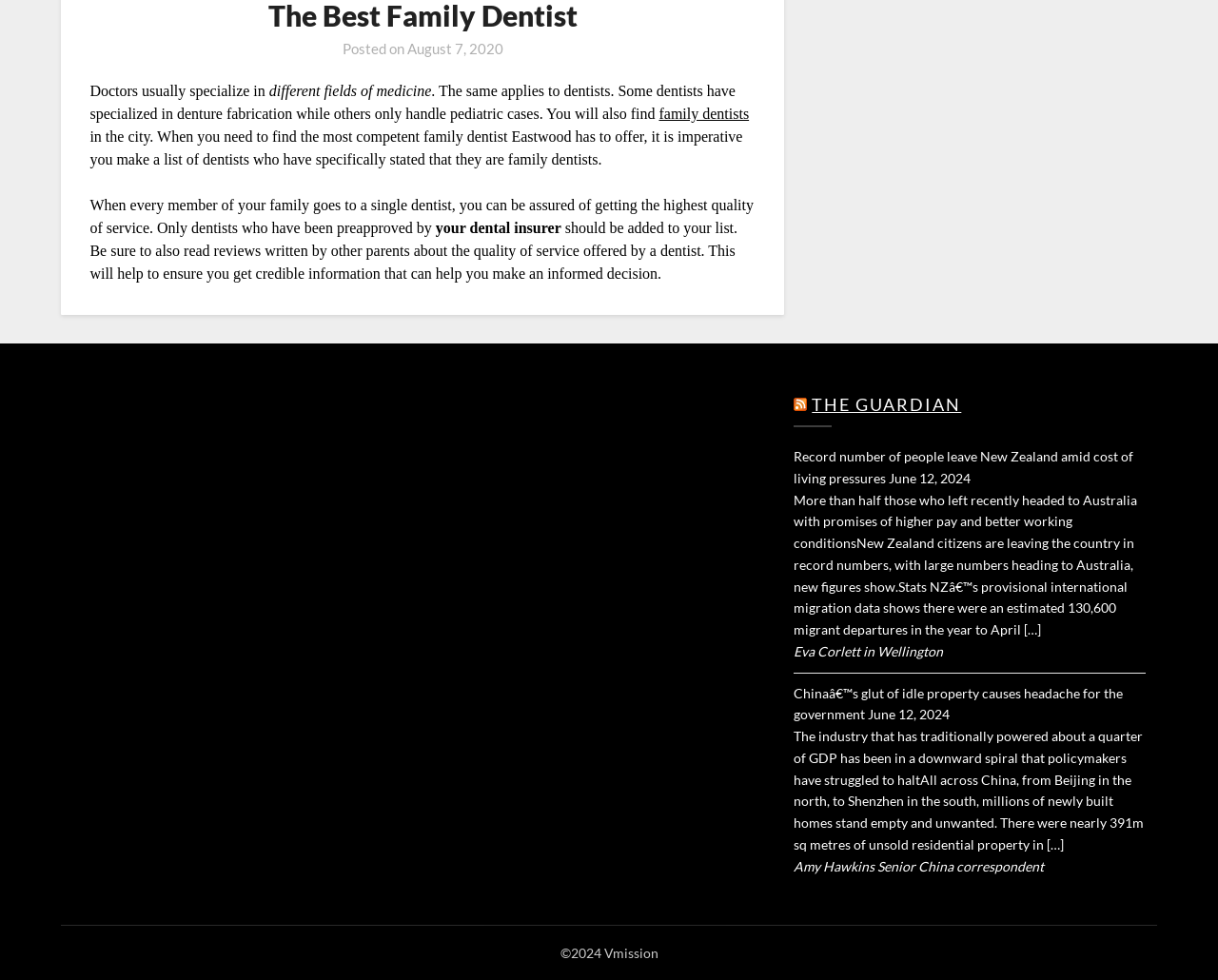Find the bounding box coordinates for the HTML element described as: "family dentists". The coordinates should consist of four float values between 0 and 1, i.e., [left, top, right, bottom].

[0.541, 0.108, 0.615, 0.125]